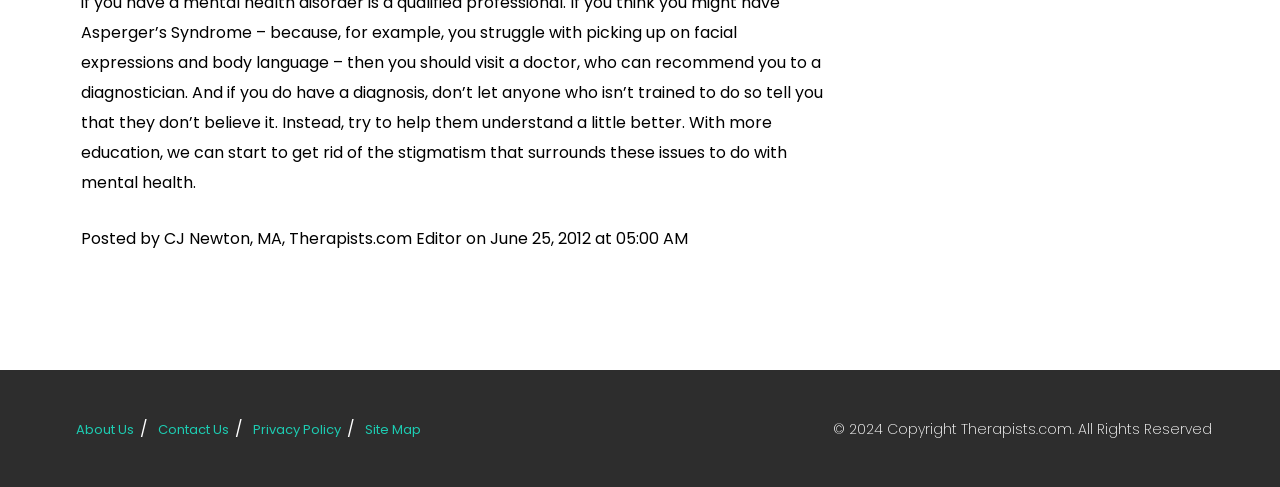Extract the bounding box coordinates for the UI element described as: "Contact Us".

[0.123, 0.862, 0.179, 0.901]